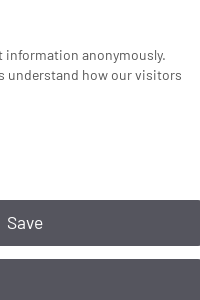What is the function of the 'Save' button?
Using the visual information, answer the question in a single word or phrase.

To save privacy settings